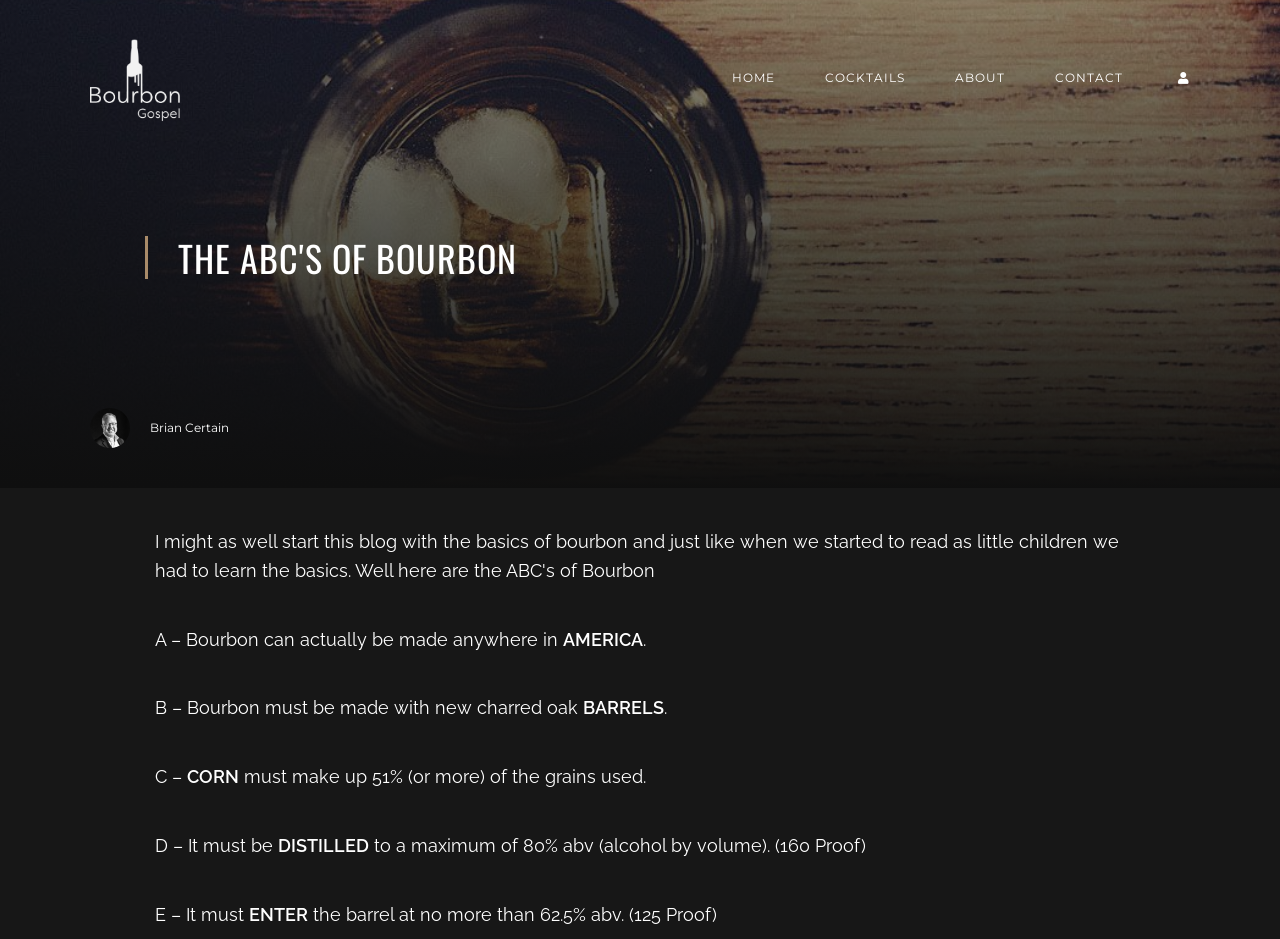What is the name of the blog?
Provide a detailed and extensive answer to the question.

The name of the blog can be found in the top-left corner of the webpage, where it says 'The ABC's of Bourbon | Bourbon Gospel'. This is likely the title of the blog, and 'Bourbon Gospel' is the name of the blog.